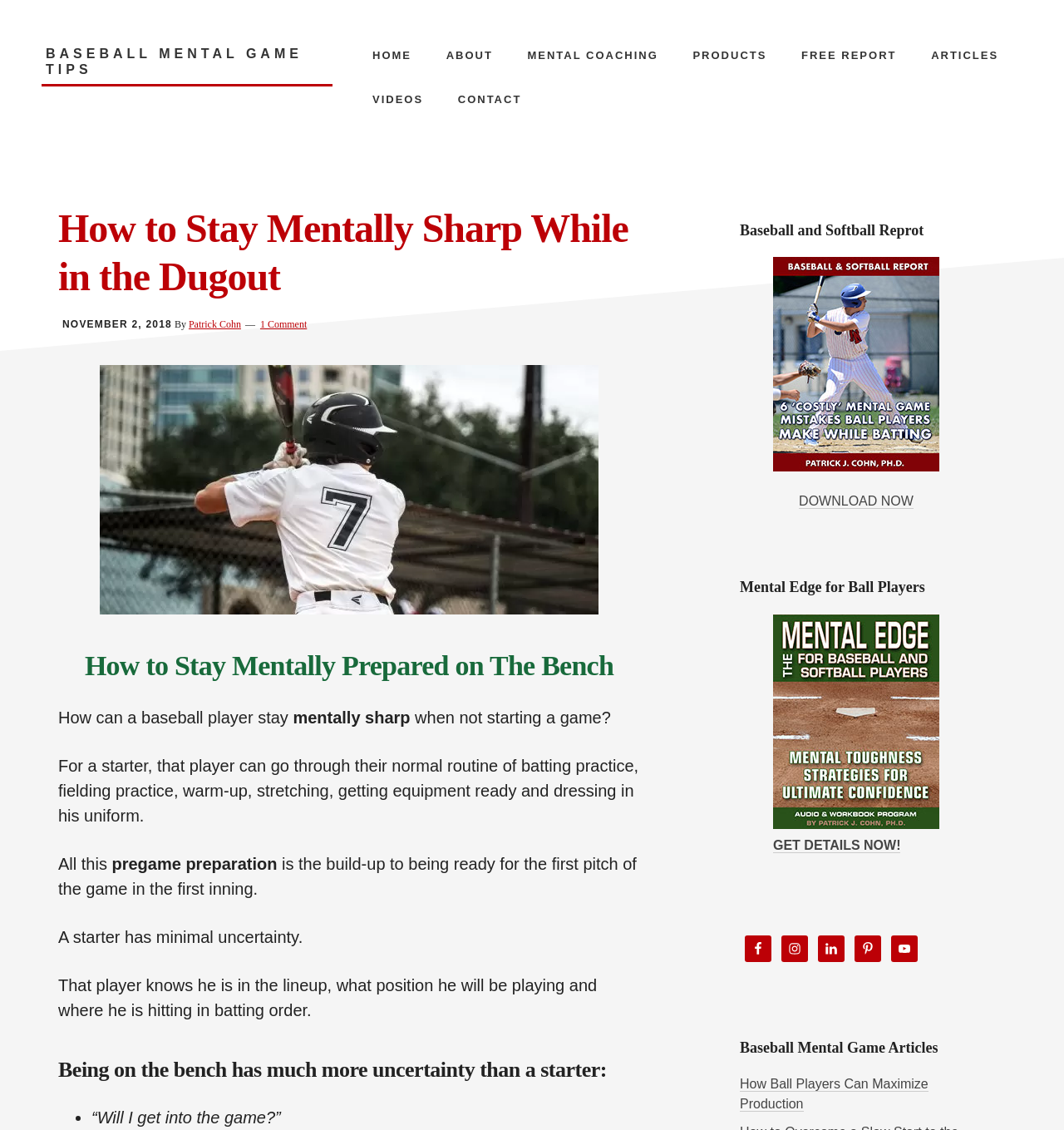Locate the UI element described by Entertainment in the provided webpage screenshot. Return the bounding box coordinates in the format (top-left x, top-left y, bottom-right x, bottom-right y), ensuring all values are between 0 and 1.

None